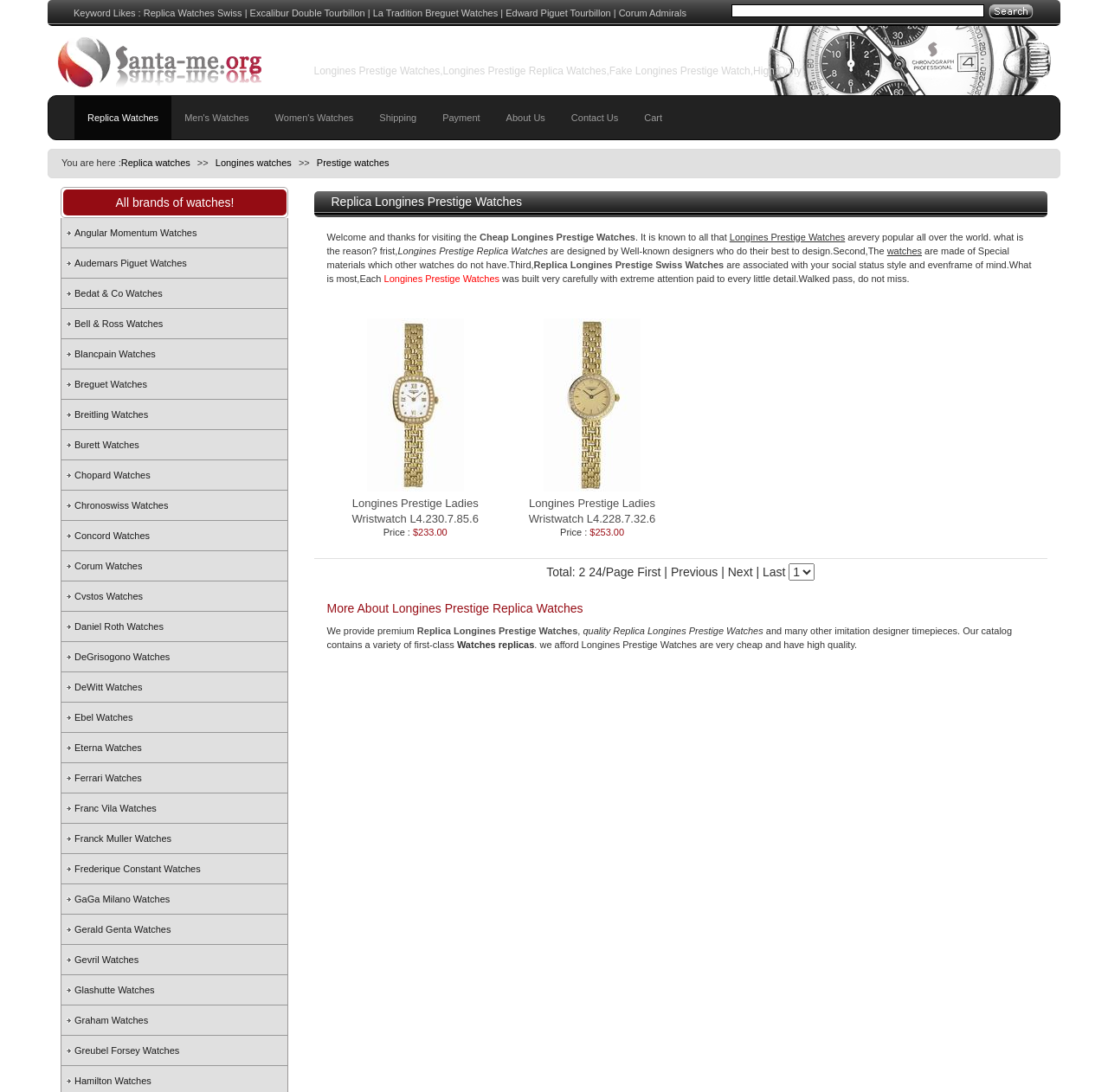Calculate the bounding box coordinates for the UI element based on the following description: "Cart". Ensure the coordinates are four float numbers between 0 and 1, i.e., [left, top, right, bottom].

[0.57, 0.087, 0.609, 0.127]